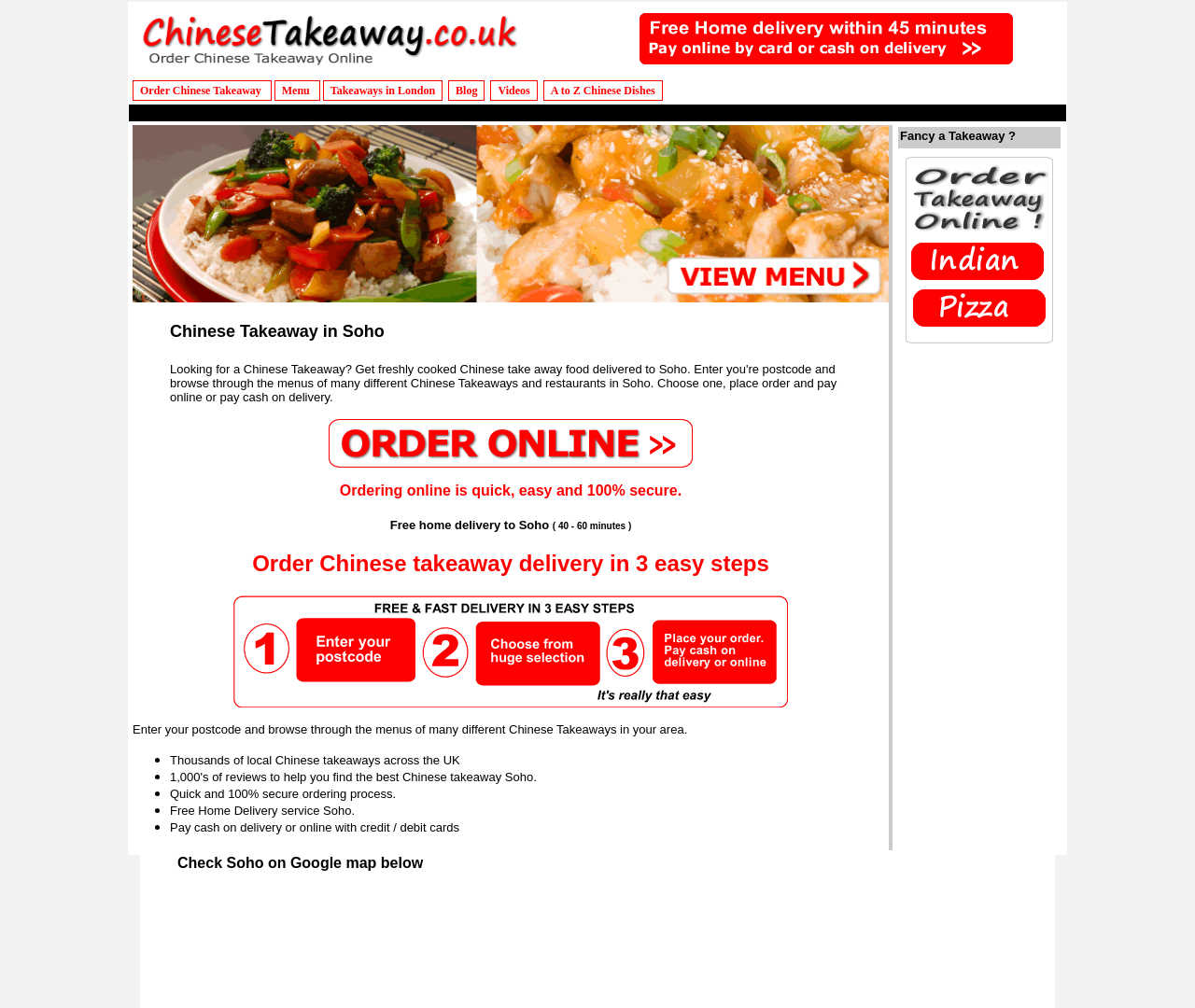Write an exhaustive caption that covers the webpage's main aspects.

This webpage is about Chinese takeaway in Soho, allowing users to browse through menus of different Chinese takeaways in their area and order online for free home delivery. 

At the top of the page, there is a logo with the text "Chinese Takeaway" and an image next to it. Below the logo, there are several links to different sections of the website, including "Order Chinese Takeaway", "Menu", "Takeaways in London", "Blog", "Videos", and "A to Z Chinese Dishes". 

Following these links, there is a section that explains the benefits of using the website, including the ability to enter a postcode and browse through menus of many different Chinese takeaways in the area, thousands of local Chinese takeaways across the UK, and 1,000's of reviews to help find the best Chinese takeaway in Soho. The section also mentions the quick and 100% secure ordering process, free home delivery service to Soho, and the option to pay cash on delivery or online with credit/debit cards.

Below this section, there is a blockquote with a heading "Chinese Takeaway in Soho" and a paragraph of text that explains how to use the website. There is also an image and a link to start ordering. 

Further down the page, there are several blockquotes with headings and paragraphs of text that provide more information about the website and its services, including the free home delivery service, the ordering process, and the security of the website. There are also several images and links throughout this section.

At the bottom of the page, there is a table with a gridcell that contains an image and a text "Fancy a Takeaway?". There is also a static text that says "Check Soho on Google map below".